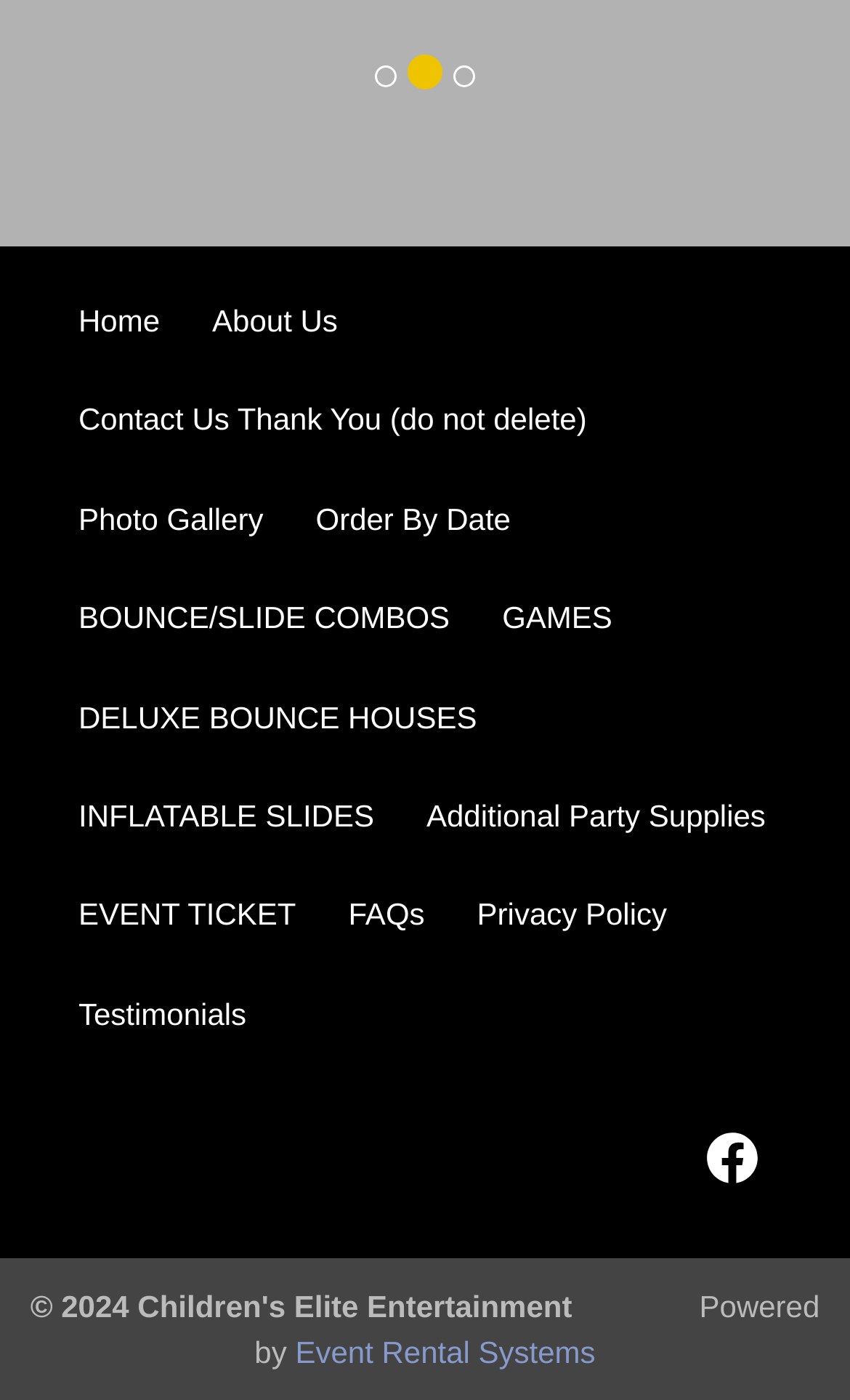Locate the bounding box of the UI element with the following description: "BOUNCE/SLIDE COMBOS".

[0.092, 0.428, 0.529, 0.453]